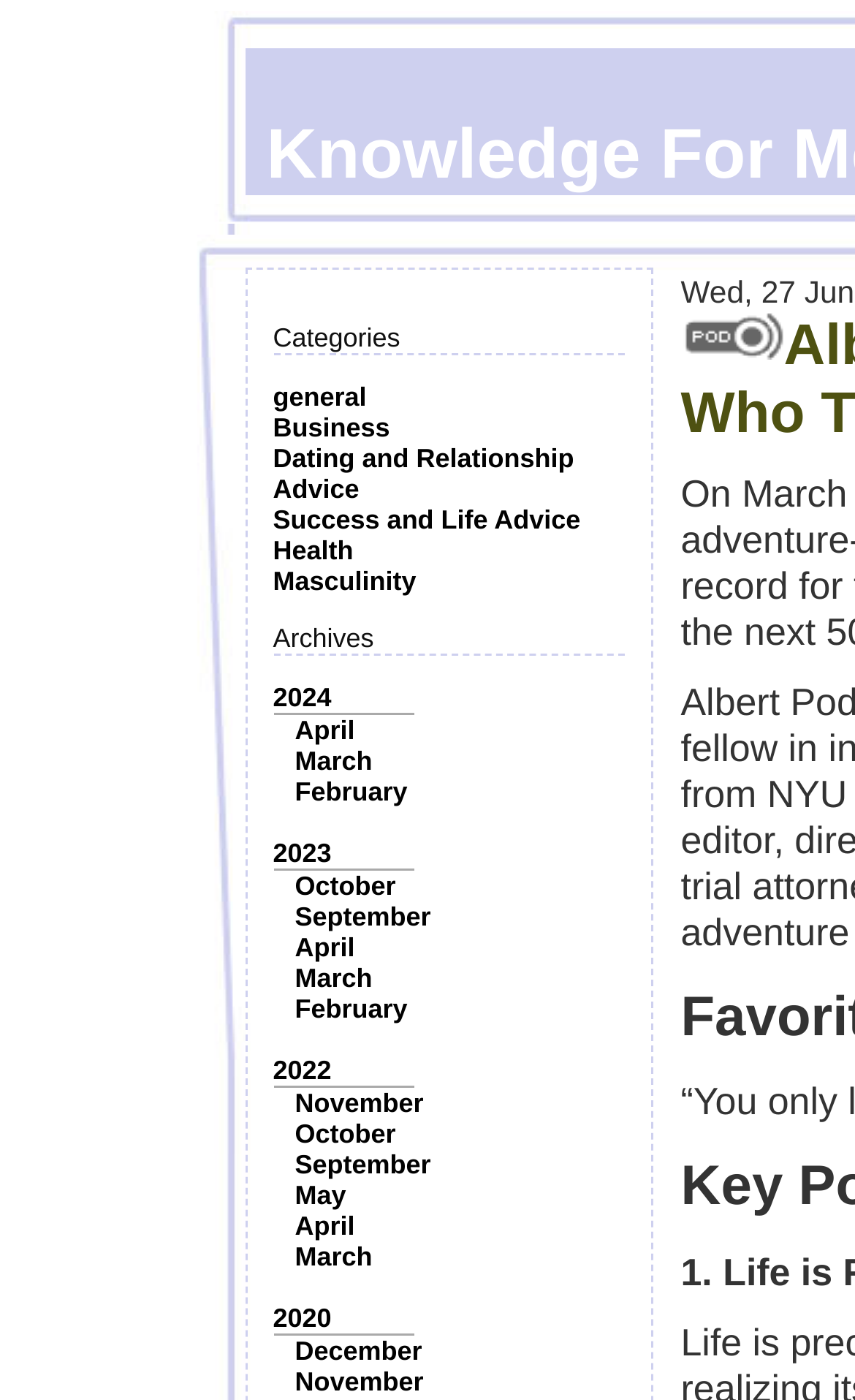Locate the bounding box coordinates of the area where you should click to accomplish the instruction: "Explore posts from April".

[0.345, 0.511, 0.415, 0.533]